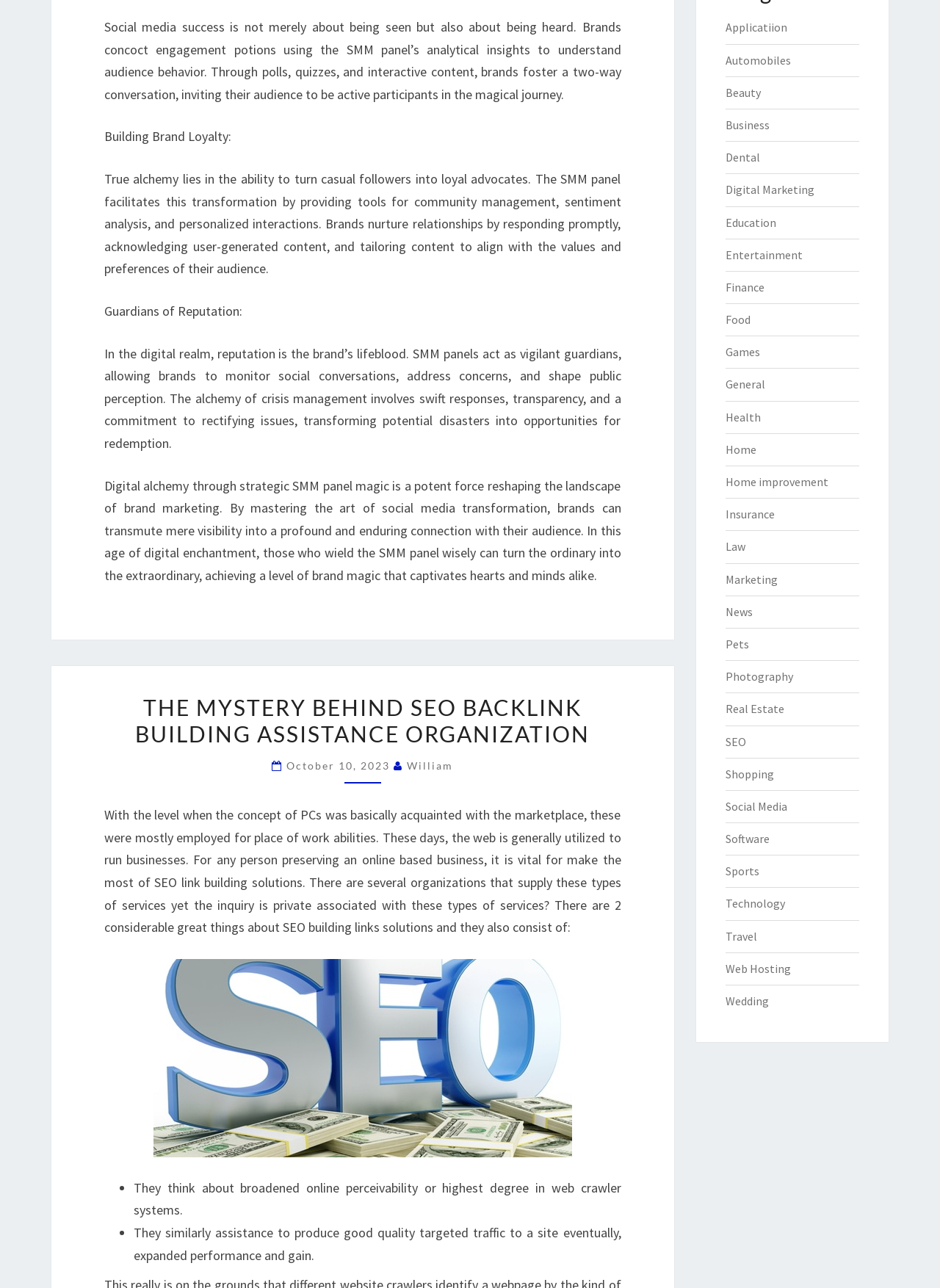Respond to the following question using a concise word or phrase: 
What is the tone of the webpage?

Informative